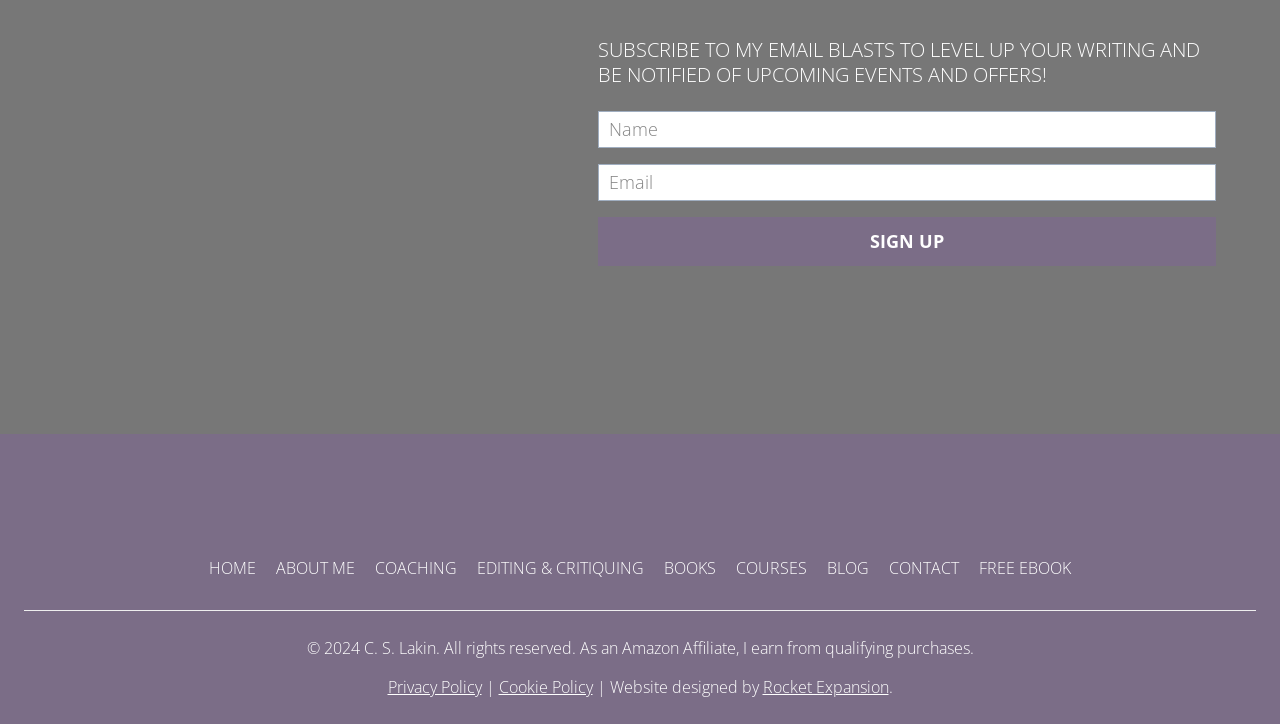Please find the bounding box coordinates for the clickable element needed to perform this instruction: "Enter your email".

[0.467, 0.227, 0.95, 0.278]